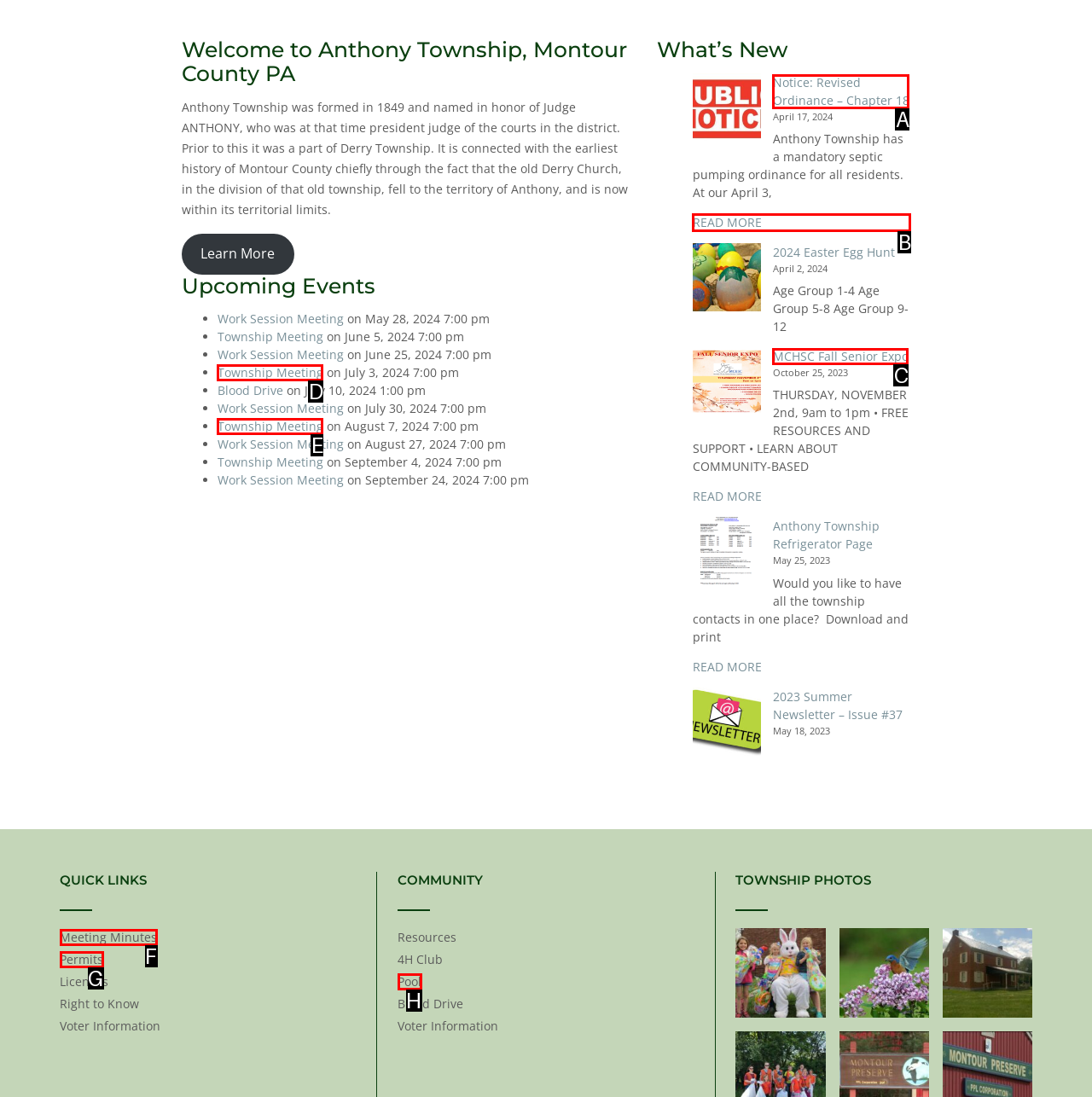Given the element description: Pool
Pick the letter of the correct option from the list.

H